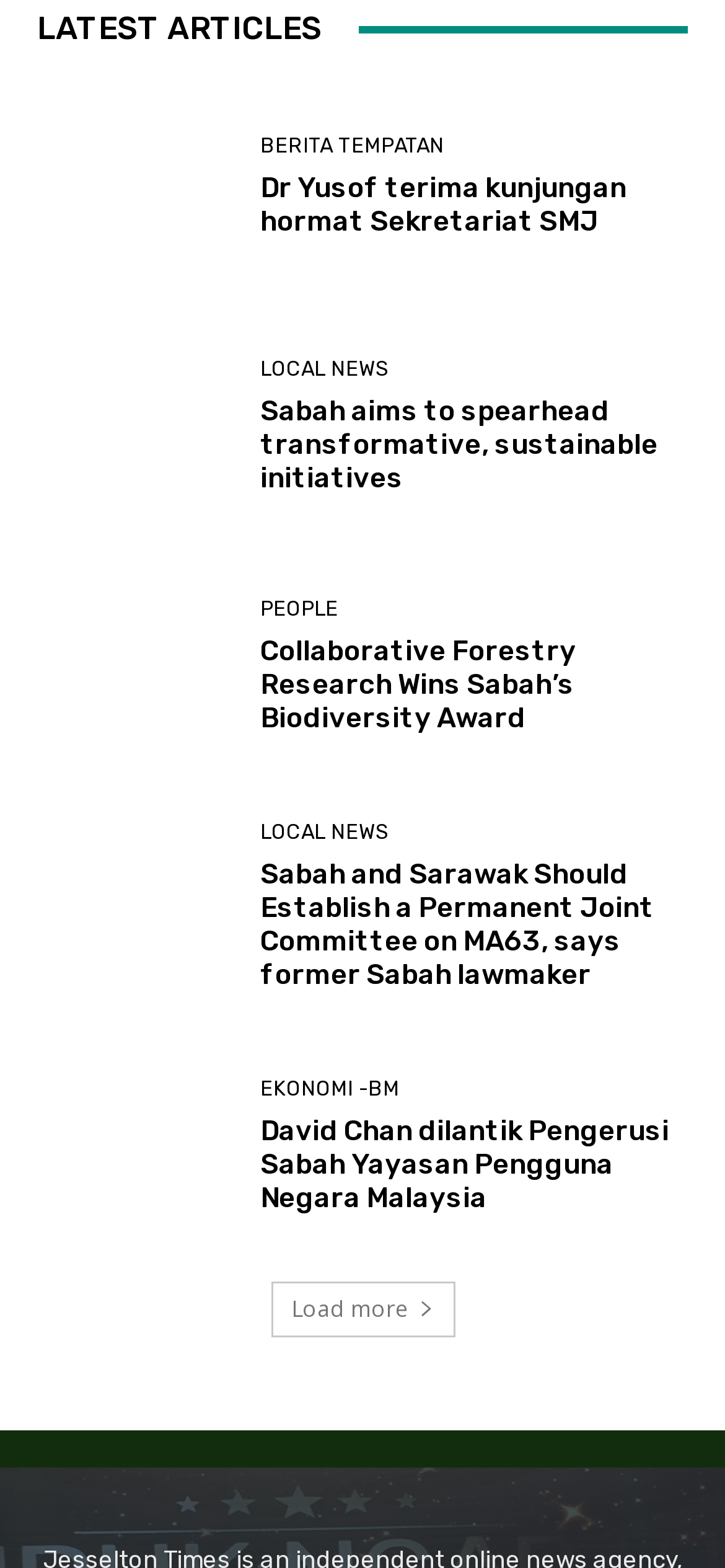Can you specify the bounding box coordinates of the area that needs to be clicked to fulfill the following instruction: "Browse local news"?

[0.359, 0.087, 0.613, 0.1]